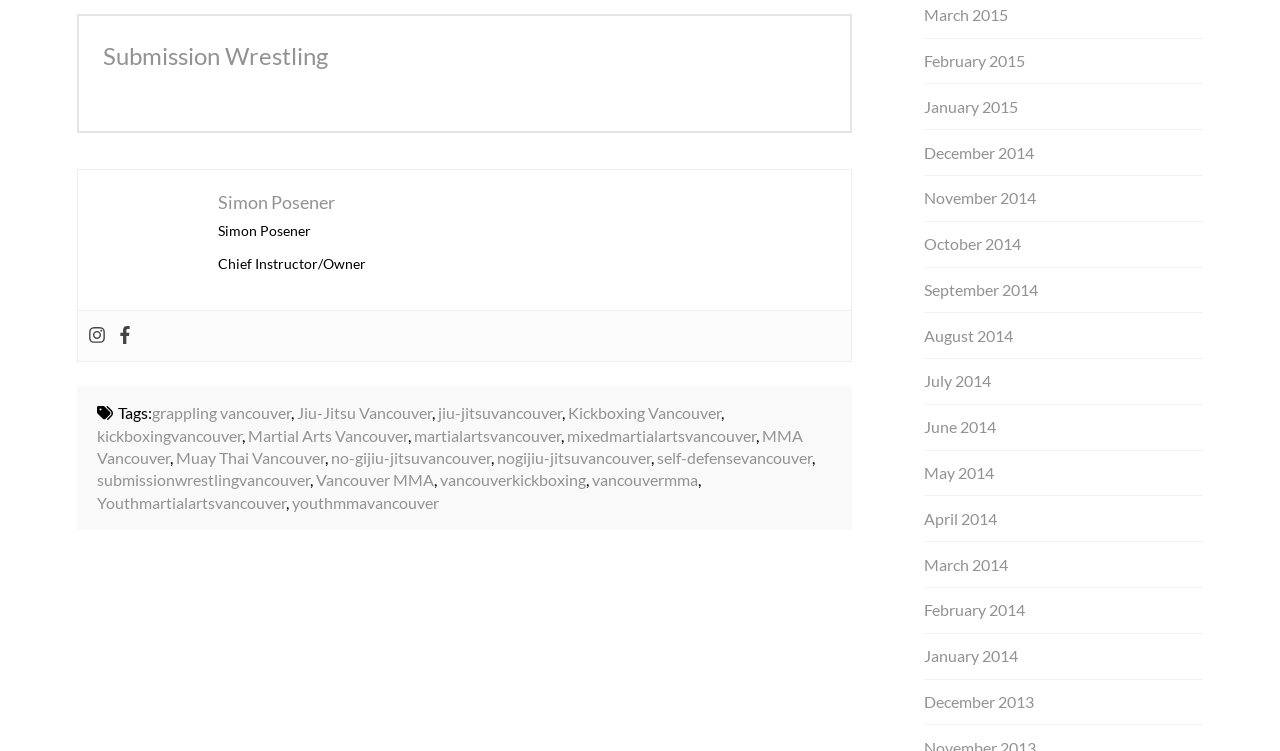Locate the bounding box coordinates of the element I should click to achieve the following instruction: "Learn about Kickboxing in Vancouver".

[0.443, 0.537, 0.563, 0.562]